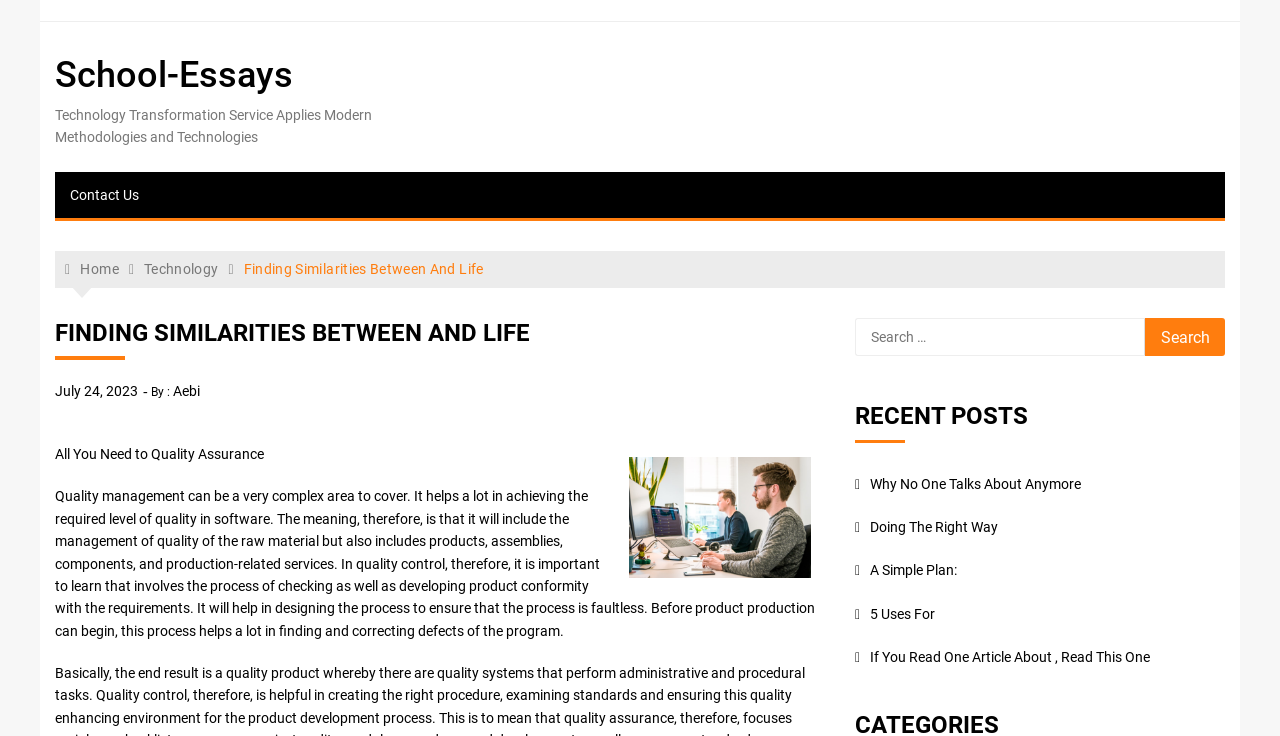What is the text of the first link on the webpage?
From the image, respond using a single word or phrase.

School-Essays